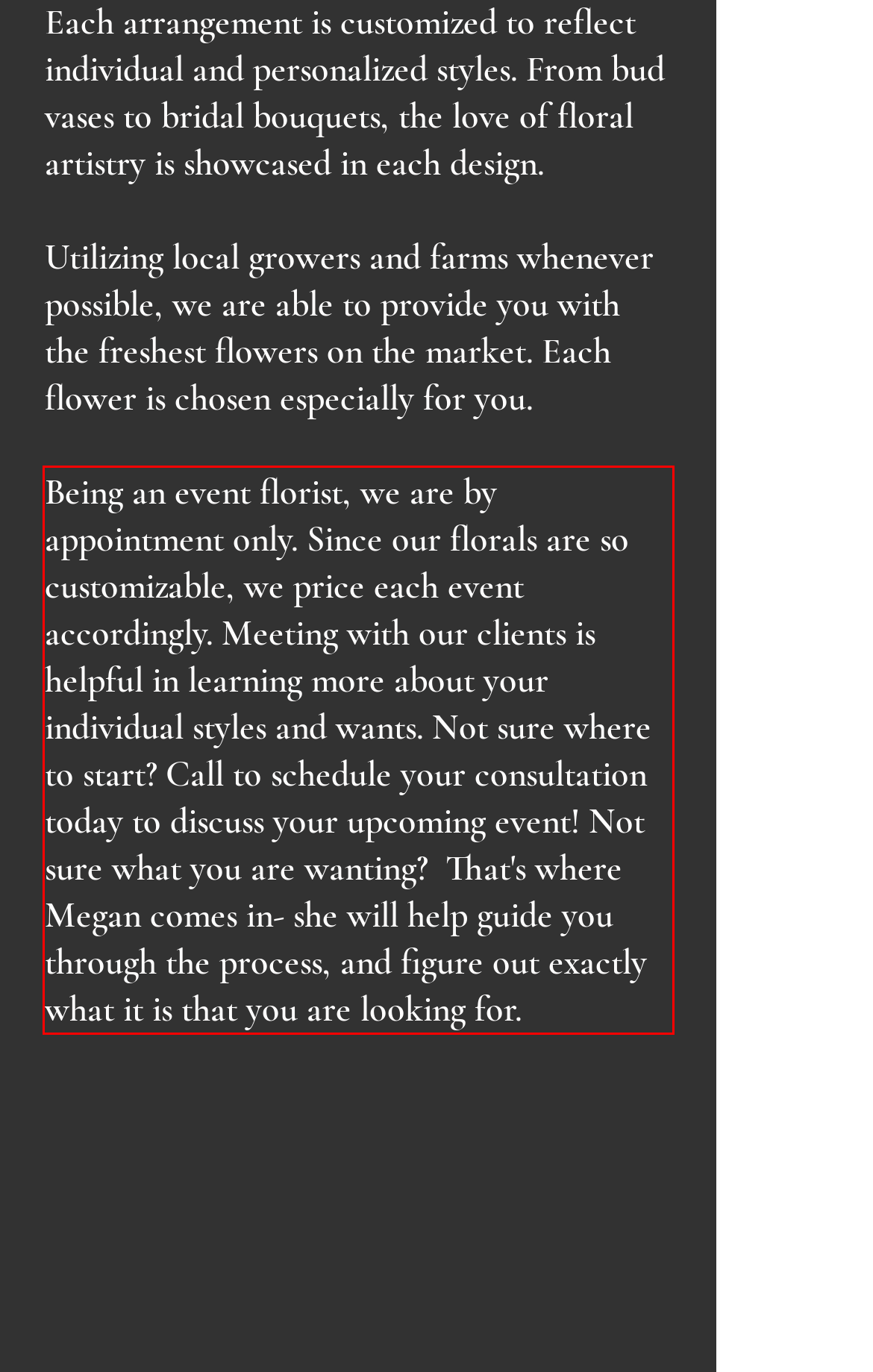Look at the webpage screenshot and recognize the text inside the red bounding box.

Being an event florist, we are by appointment only. Since our florals are so customizable, we price each event accordingly. Meeting with our clients is helpful in learning more about your individual styles and wants. Not sure where to start? Call to schedule your consultation today to discuss your upcoming event! Not sure what you are wanting? That's where Megan comes in- she will help guide you through the process, and figure out exactly what it is that you are looking for.